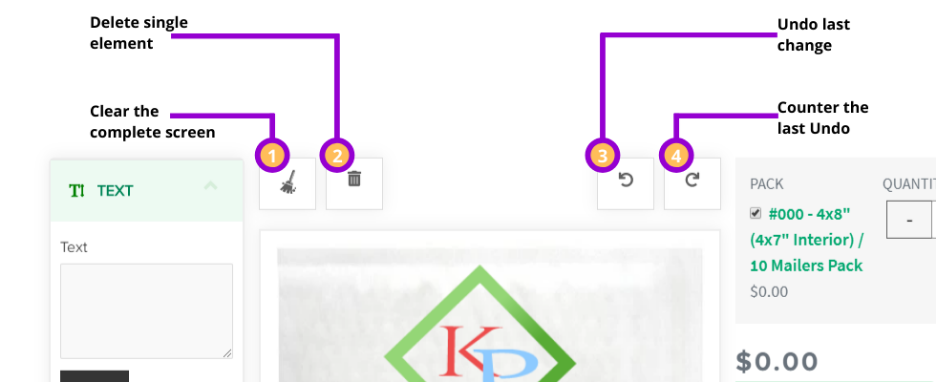Use a single word or phrase to answer the following:
Can users delete a single design element?

Yes